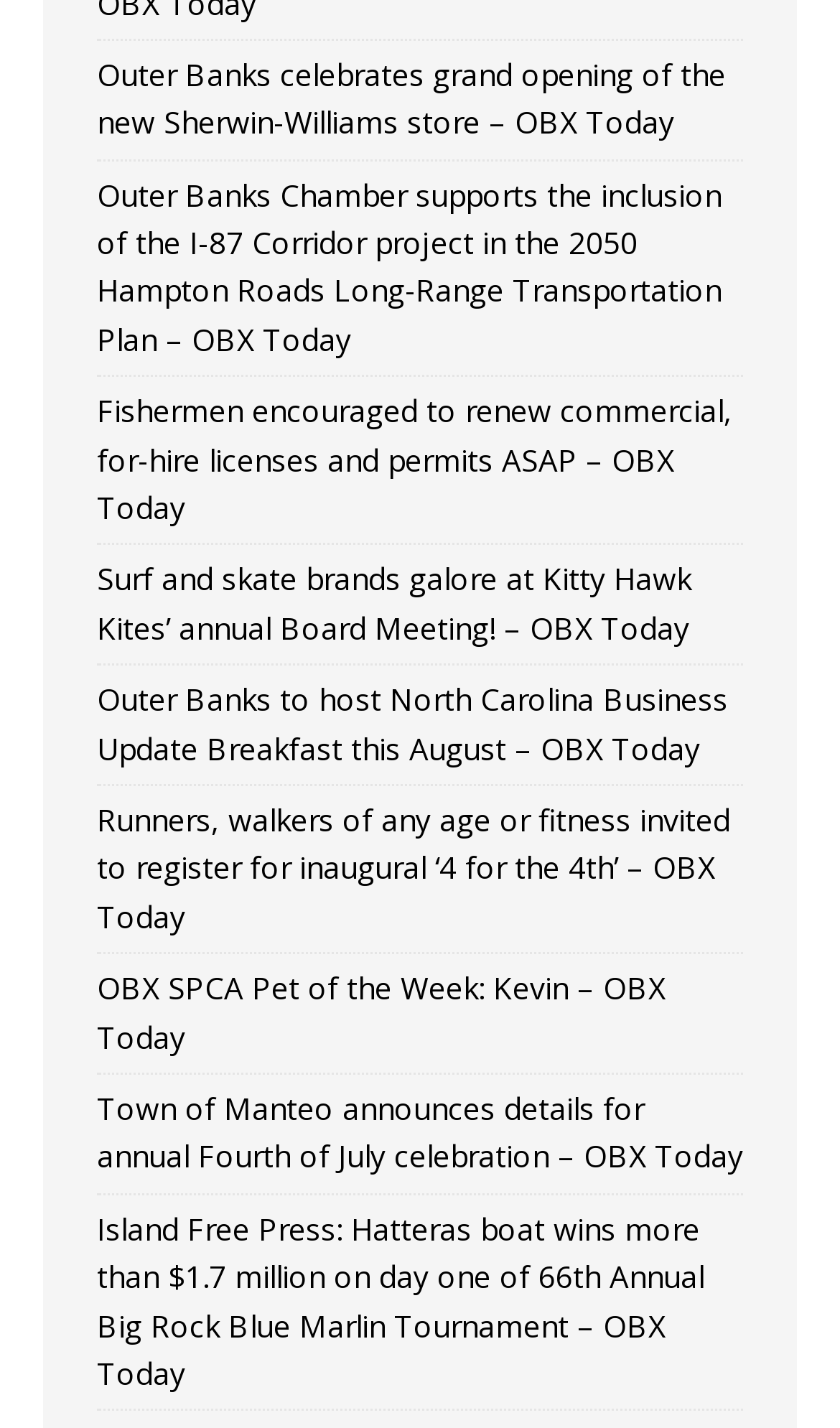Please find the bounding box coordinates for the clickable element needed to perform this instruction: "Get information about commercial fishing licenses".

[0.115, 0.273, 0.872, 0.37]